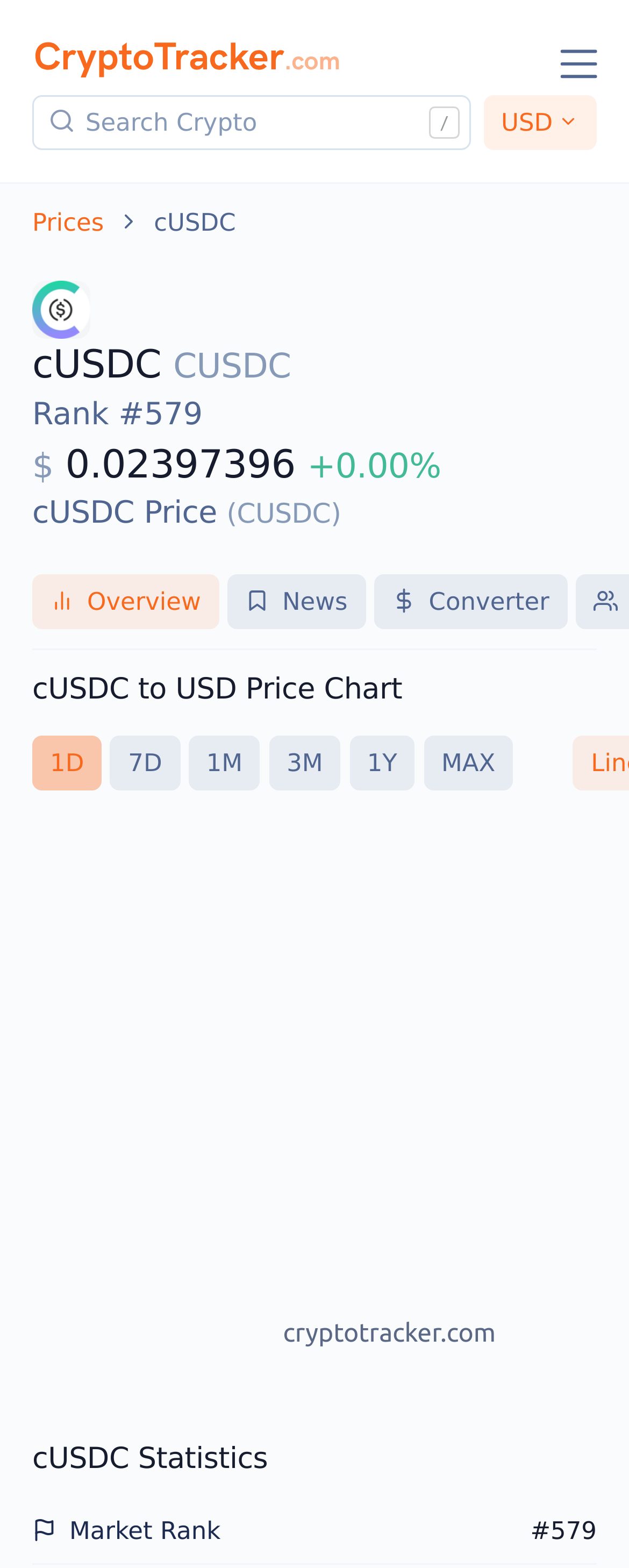Determine the bounding box coordinates of the clickable region to follow the instruction: "Toggle navigation".

[0.85, 0.021, 0.959, 0.06]